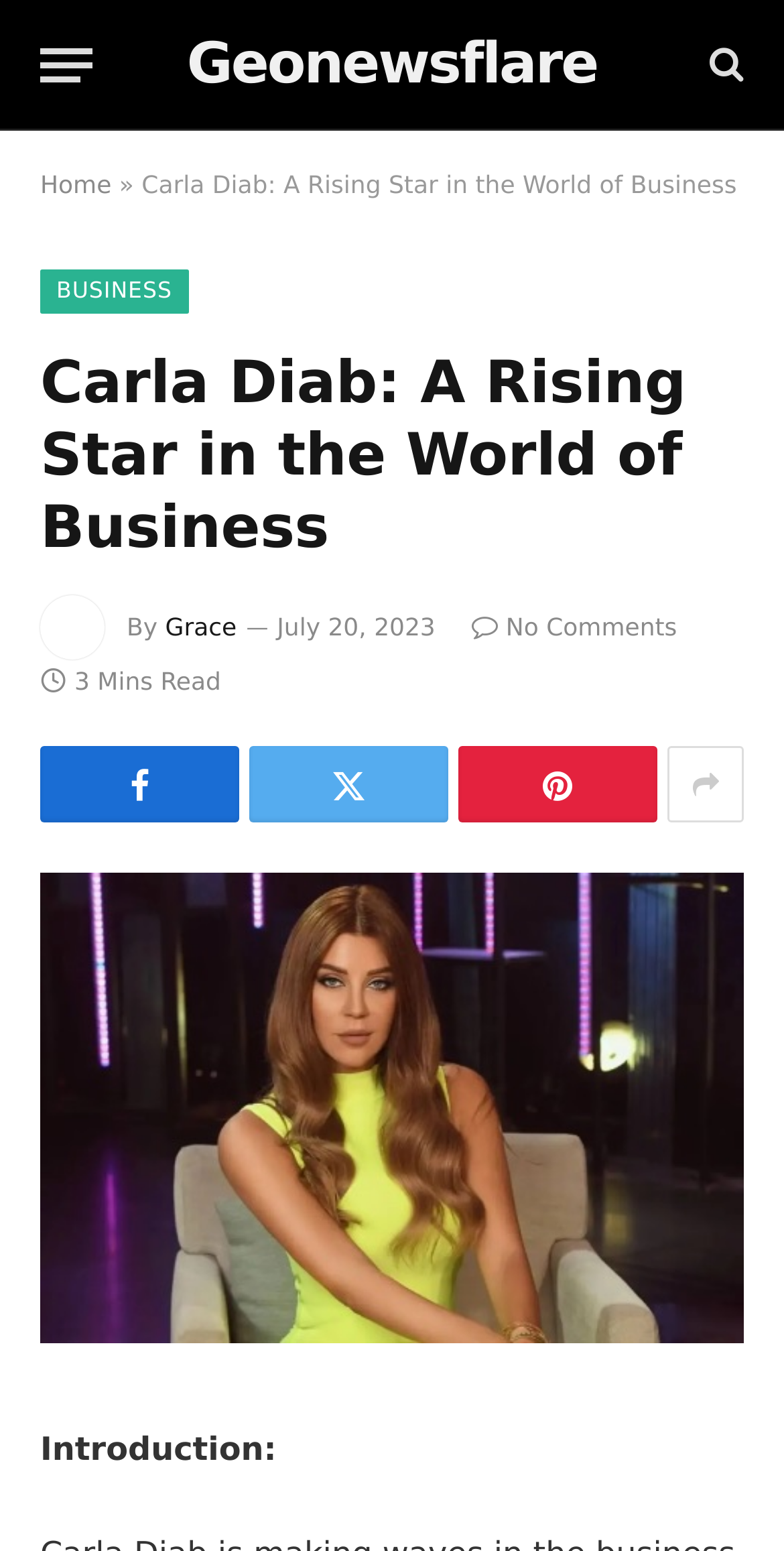Write an elaborate caption that captures the essence of the webpage.

This webpage is about Carla Diab, a young entrepreneur who has made significant achievements in the business world. At the top left corner, there is a "Menu" button and a link to "Geonewsflare", which is the website's name. On the top right corner, there is a search icon represented by "\uf002". 

Below the top section, there are navigation links, including "Home" and "BUSINESS", which are positioned on the left side of the page. The title of the article, "Carla Diab: A Rising Star in the World of Business", is displayed prominently in the middle of the page, with a heading element that spans almost the entire width of the page.

On the left side of the page, there is an image of a person, labeled as "Grace", who is likely the author of the article. The author's name is also provided as a link. The article's publication date, "July 20, 2023", is displayed next to the author's information. 

There is a link to "No Comments" and an indication of the article's reading time, "3 Mins Read", positioned below the author's information. The page also features several social media links, represented by icons, which are aligned horizontally below the article's title.

At the bottom of the page, there is a large image that spans almost the entire width of the page, and a link to the article's title again. Finally, the introduction to the article starts with the text "Introduction:", which is positioned at the very bottom of the page.